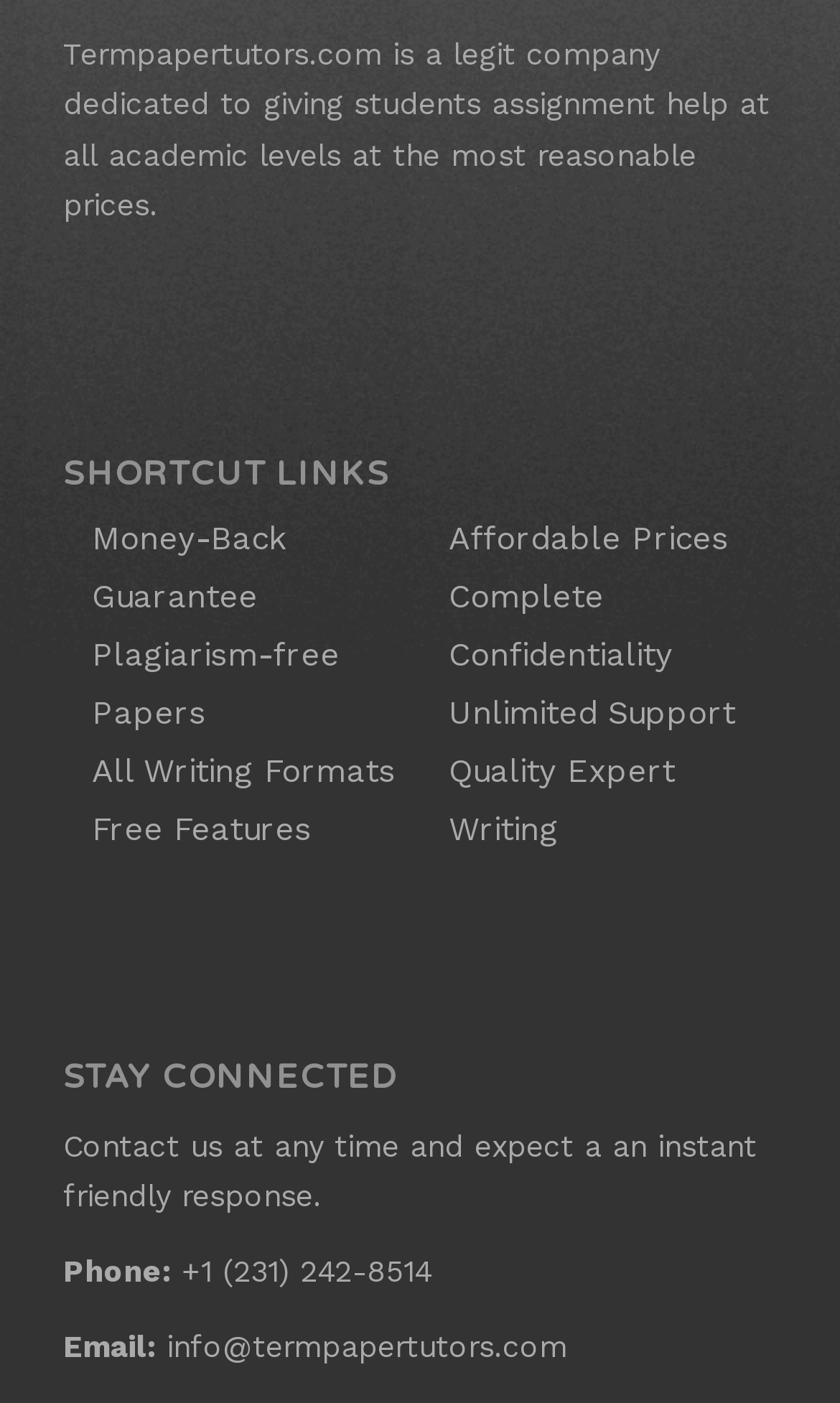Use one word or a short phrase to answer the question provided: 
What is the email address to contact?

info@termpapertutors.com